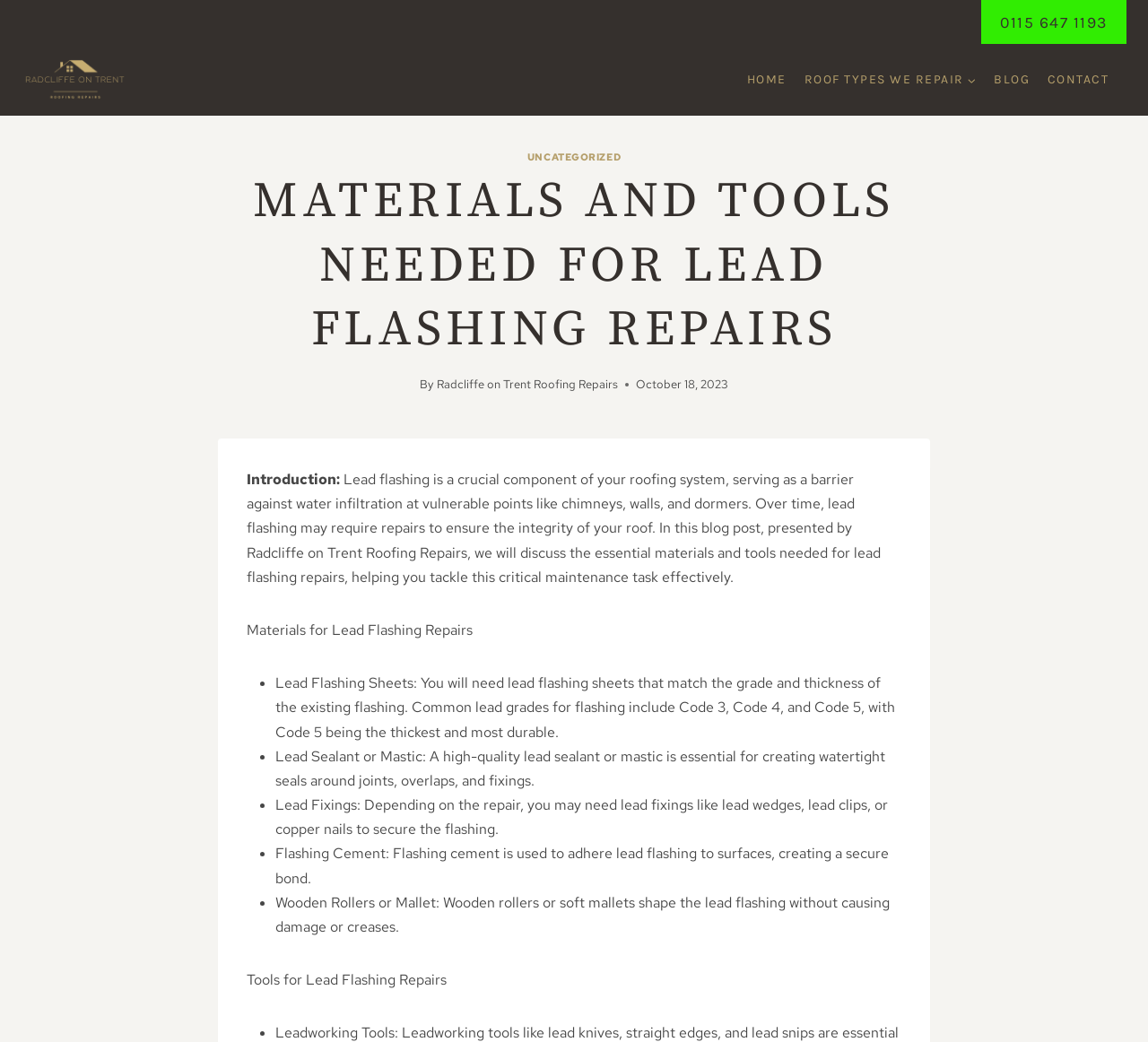Locate the headline of the webpage and generate its content.

MATERIALS AND TOOLS NEEDED FOR LEAD FLASHING REPAIRS